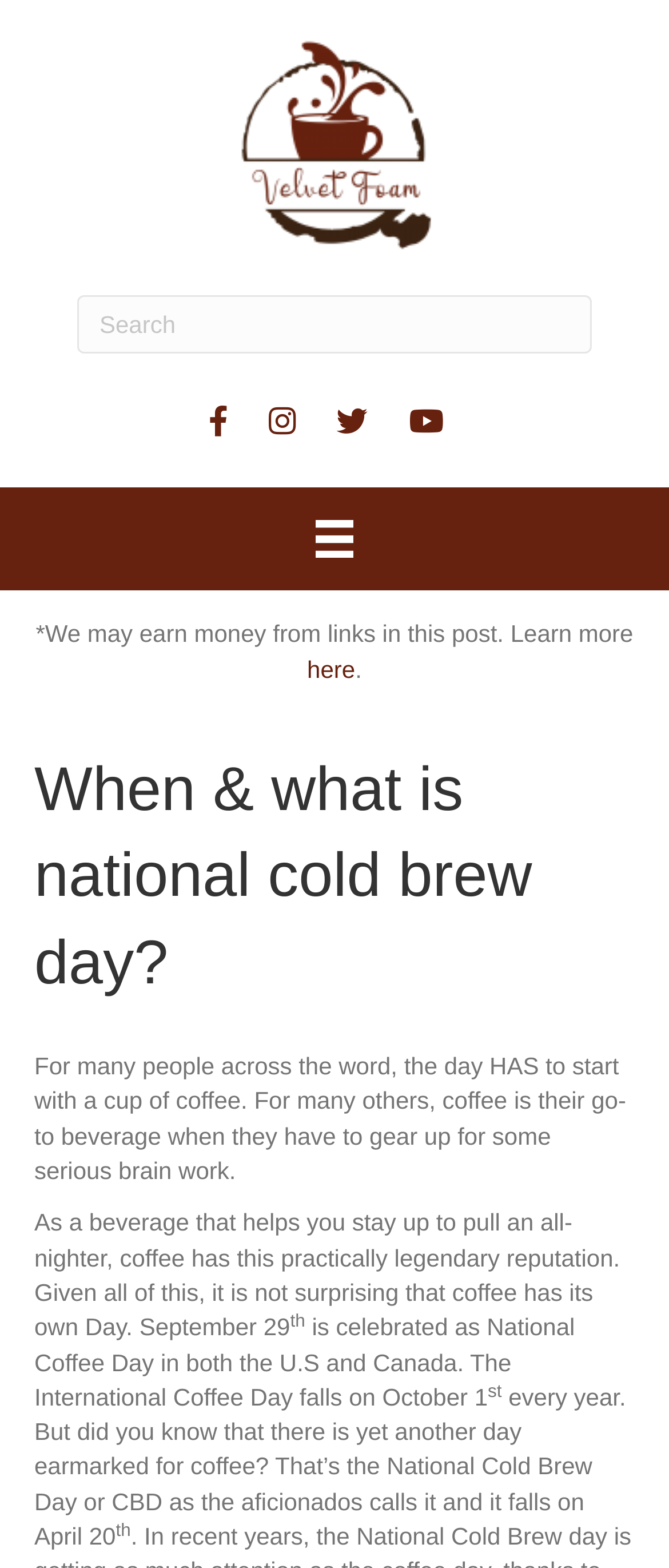Provide the bounding box coordinates in the format (top-left x, top-left y, bottom-right x, bottom-right y). All values are floating point numbers between 0 and 1. Determine the bounding box coordinate of the UI element described as: aria-label="Menu"

[0.435, 0.316, 0.565, 0.371]